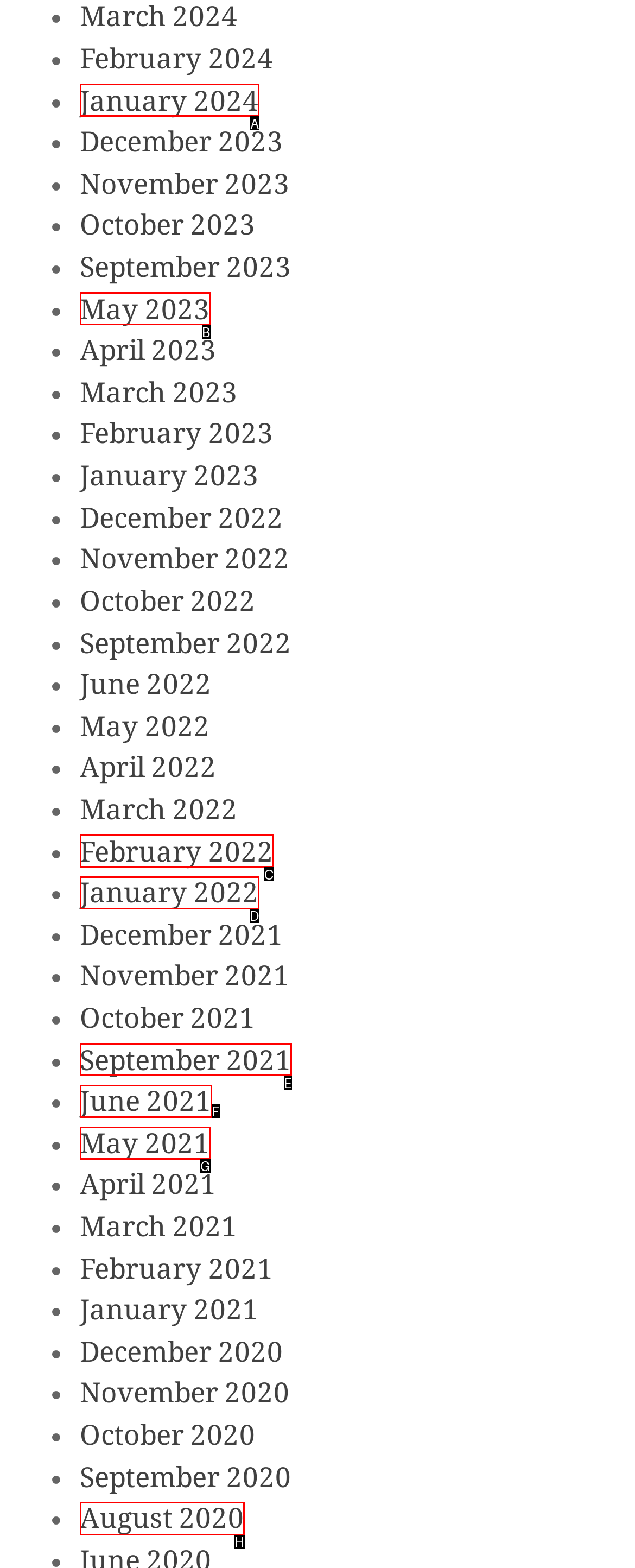Select the HTML element that needs to be clicked to perform the task: View August 2020. Reply with the letter of the chosen option.

H